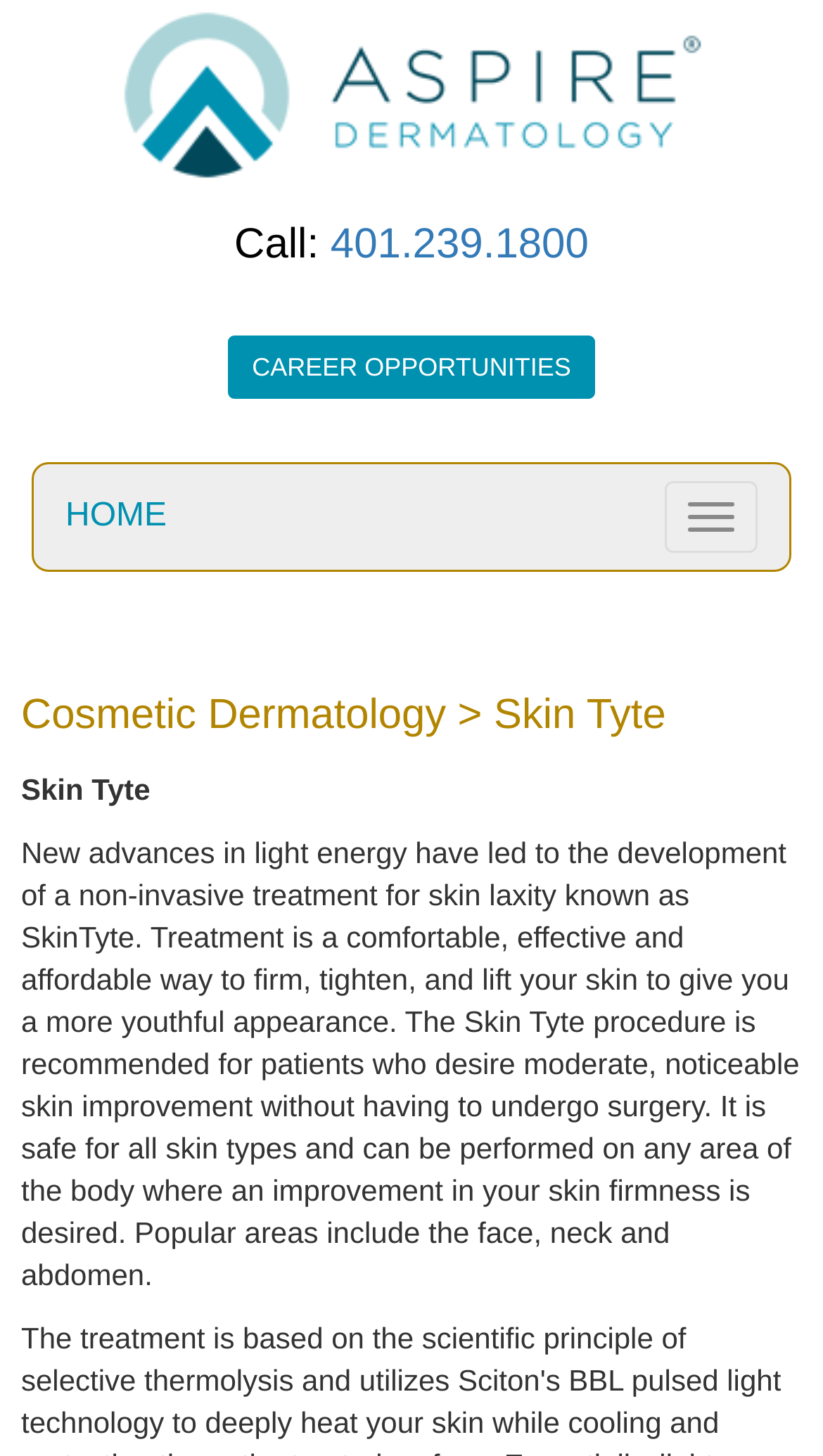What is the name of the dermatology clinic?
Answer briefly with a single word or phrase based on the image.

Aspire Dermatology